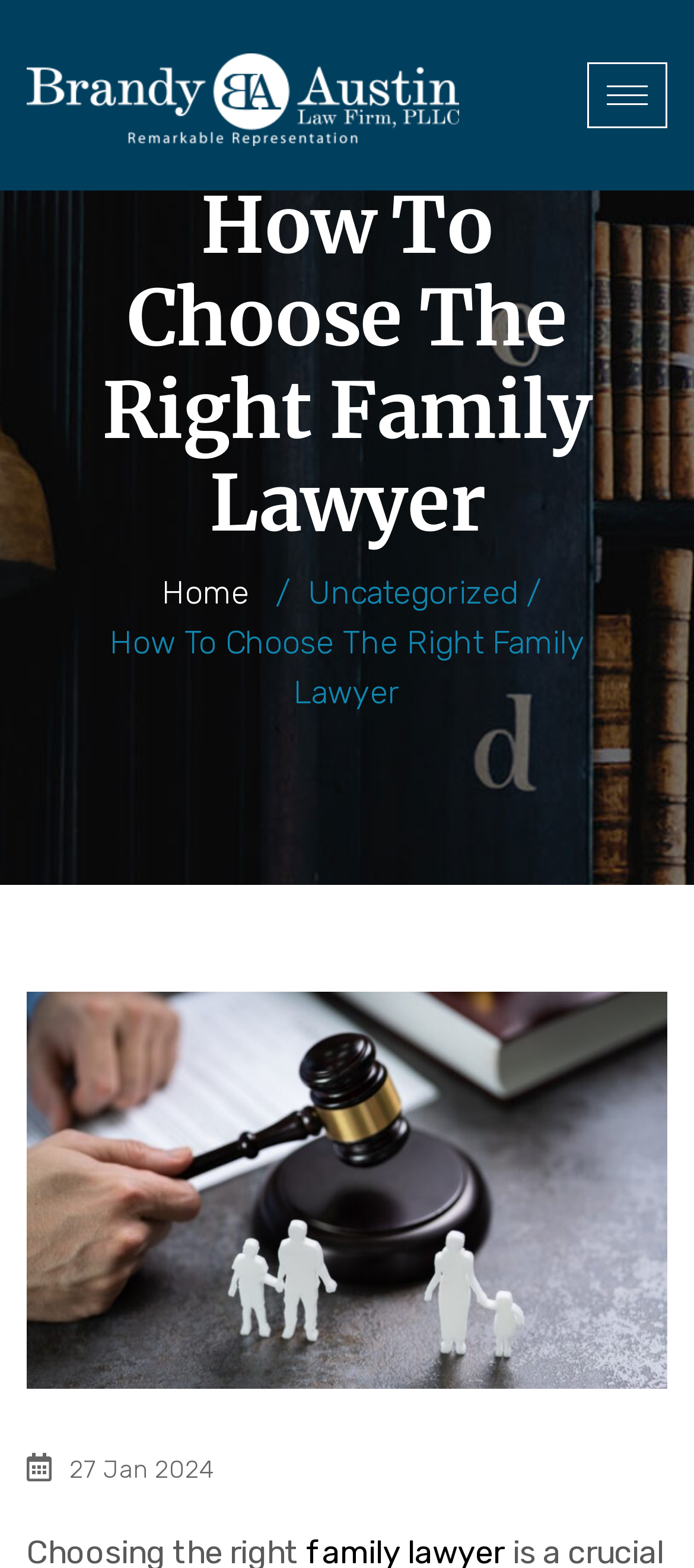Using the given description, provide the bounding box coordinates formatted as (top-left x, top-left y, bottom-right x, bottom-right y), with all values being floating point numbers between 0 and 1. Description: parent_node: Home aria-label="hamburger-icon"

[0.846, 0.04, 0.962, 0.082]